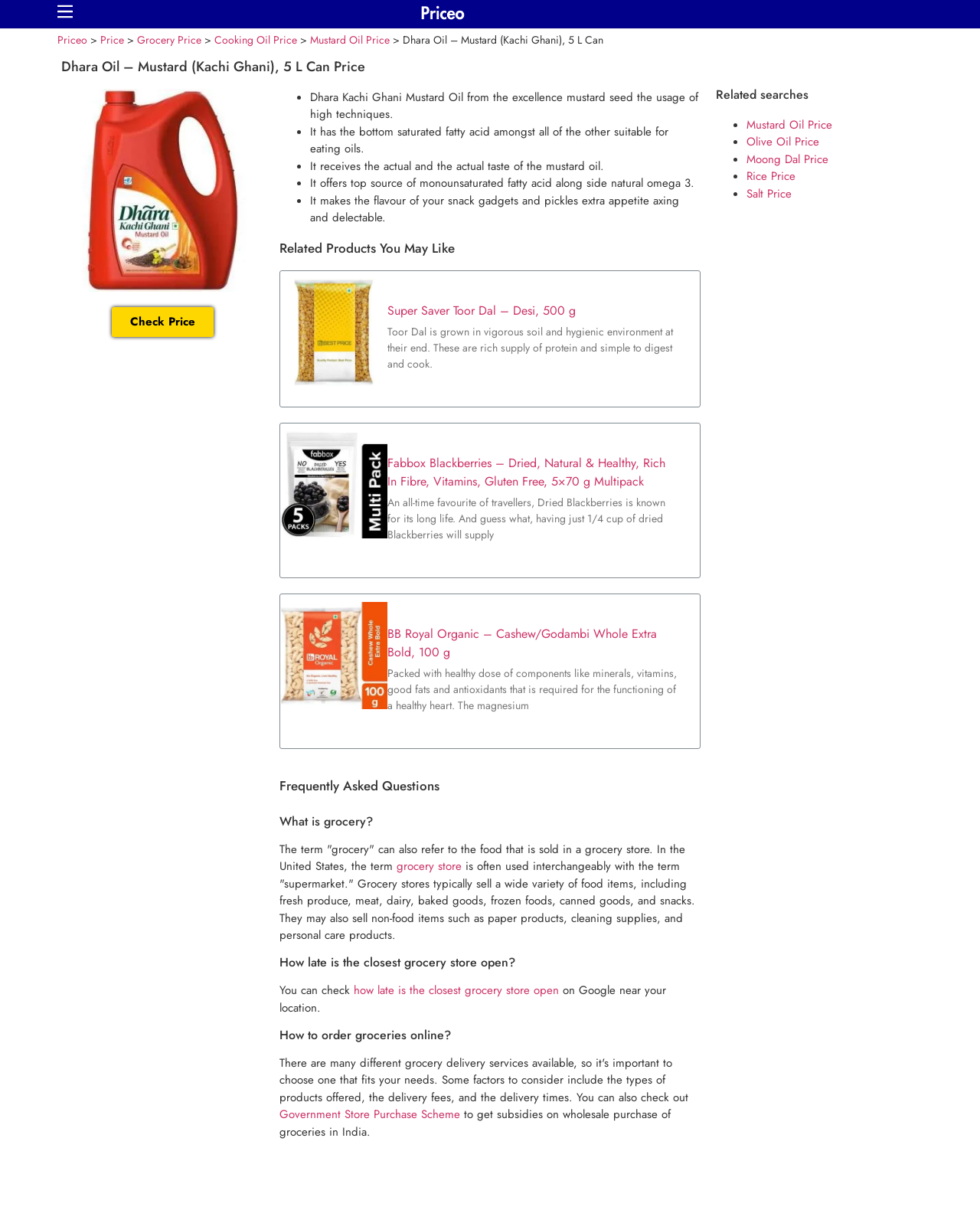Determine the bounding box coordinates for the HTML element mentioned in the following description: "Olive Oil Price". The coordinates should be a list of four floats ranging from 0 to 1, represented as [left, top, right, bottom].

[0.762, 0.11, 0.836, 0.124]